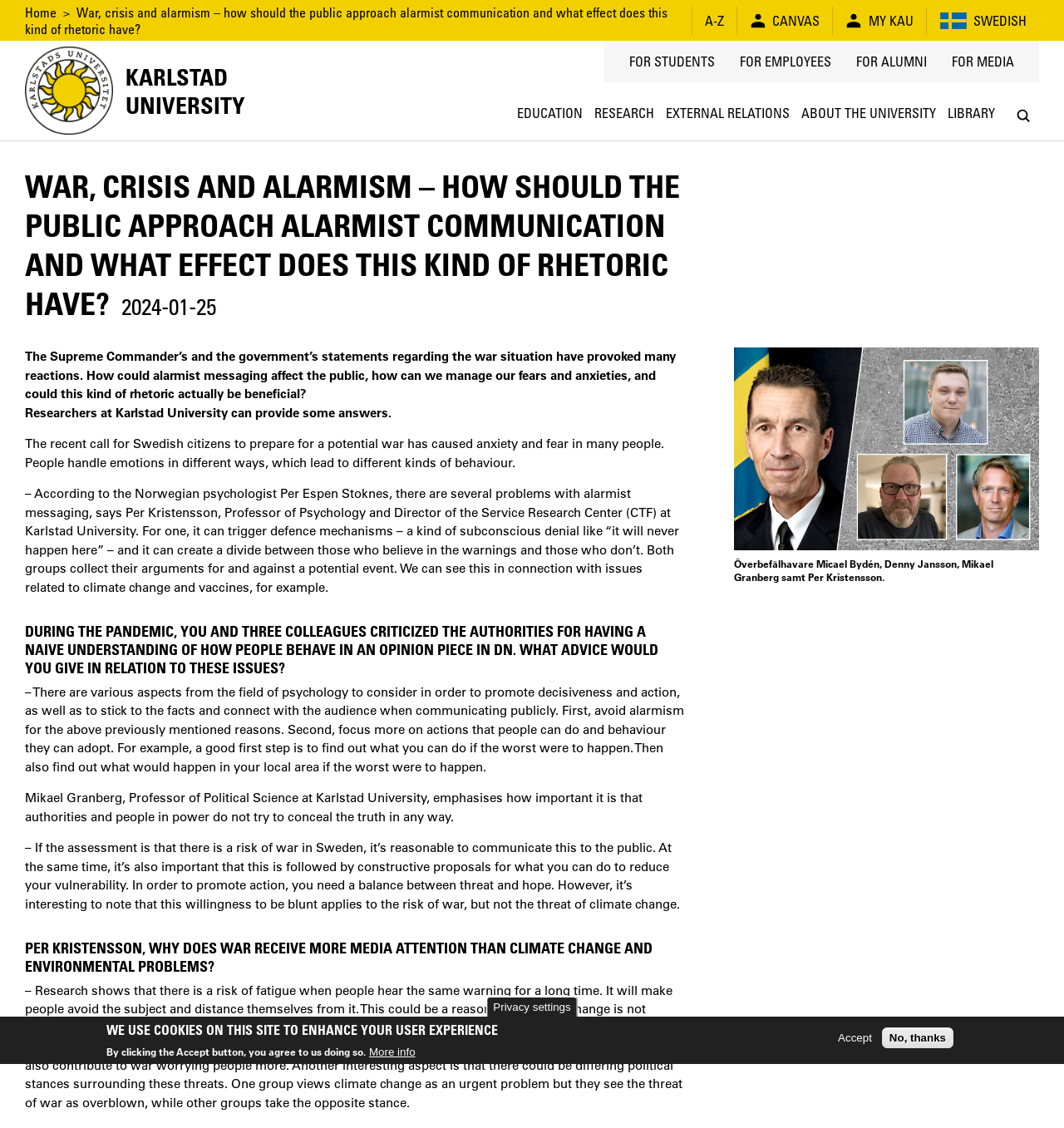Specify the bounding box coordinates (top-left x, top-left y, bottom-right x, bottom-right y) of the UI element in the screenshot that matches this description: Home

[0.023, 0.003, 0.053, 0.018]